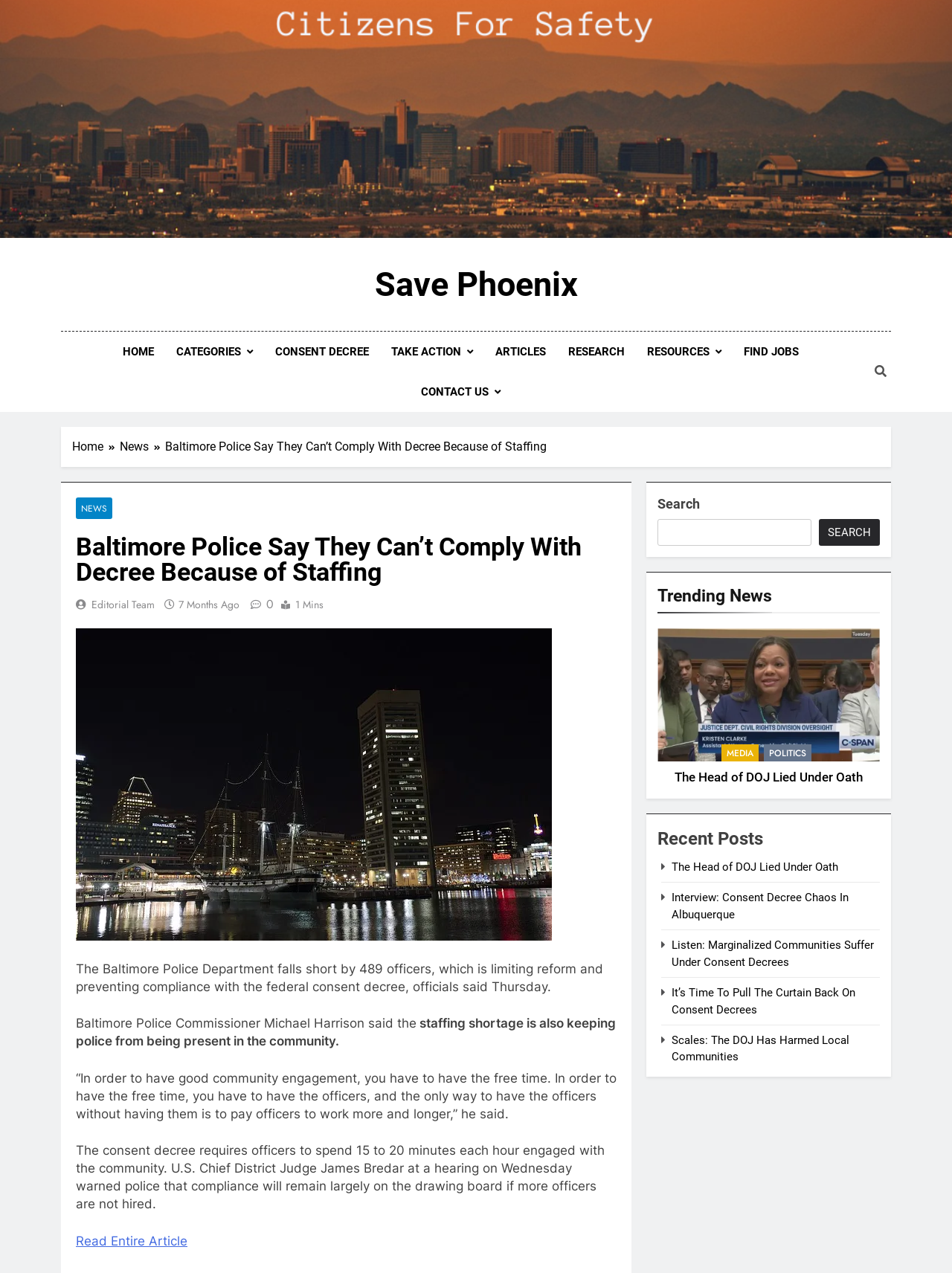Give a short answer using one word or phrase for the question:
What is the name of the police department mentioned?

Baltimore Police Department